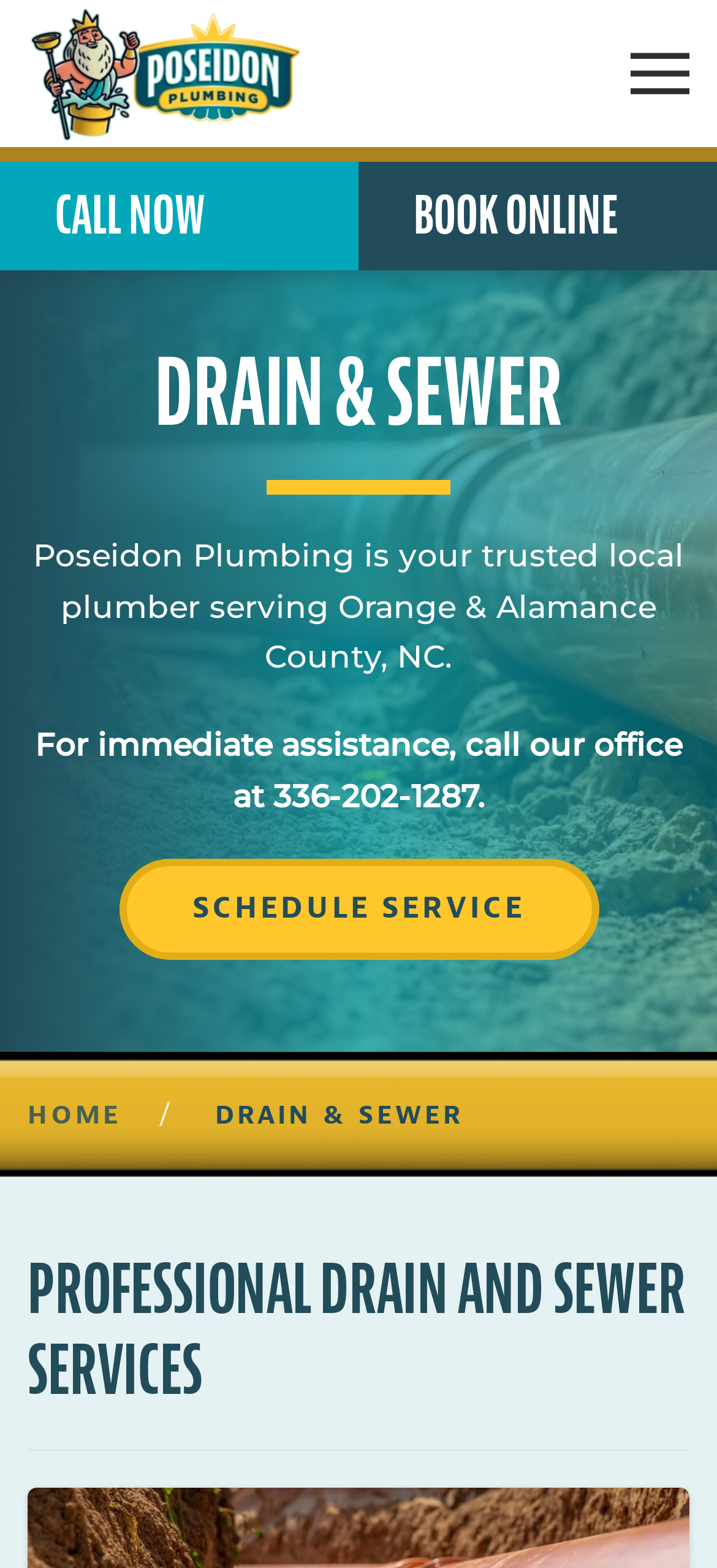What is the name of the local plumber serving Orange & Alamance County, NC?
Please give a detailed answer to the question using the information shown in the image.

I found the name of the local plumber by looking at the StaticText element that says 'Poseidon Plumbing is your trusted local plumber serving Orange & Alamance County, NC.'